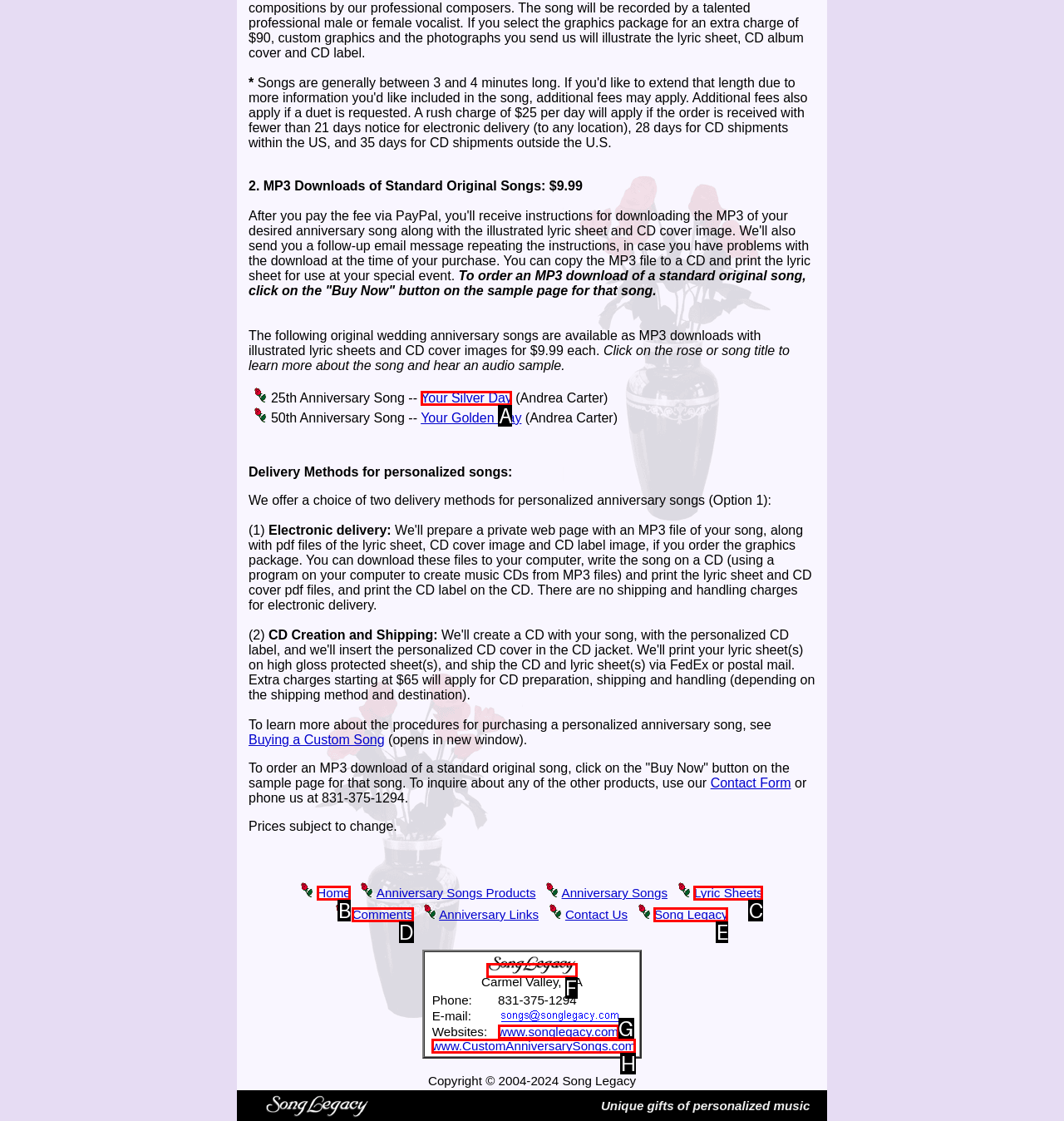From the description: Home, select the HTML element that fits best. Reply with the letter of the appropriate option.

B